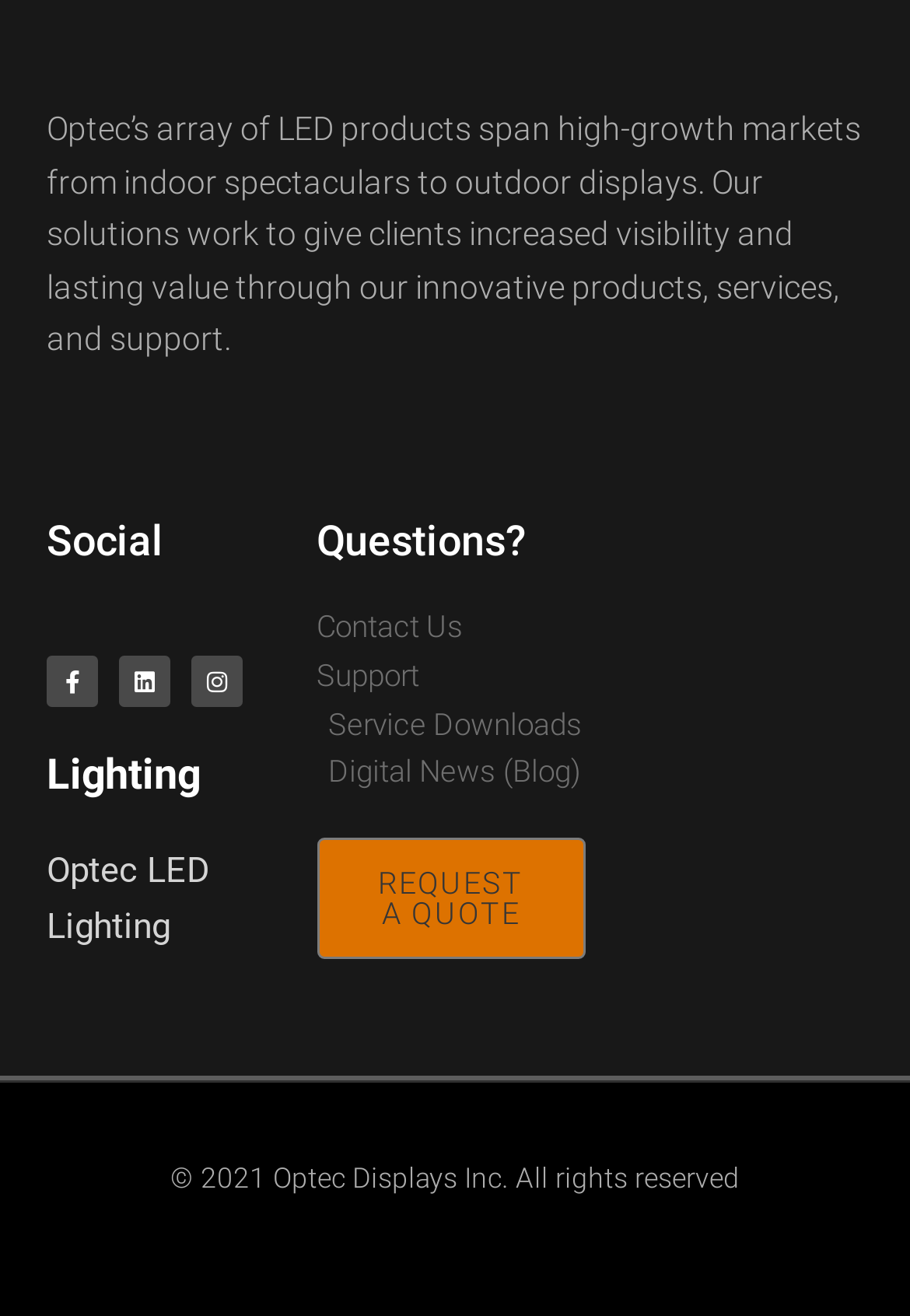Highlight the bounding box coordinates of the element you need to click to perform the following instruction: "View Optec LED."

[0.051, 0.641, 0.231, 0.683]